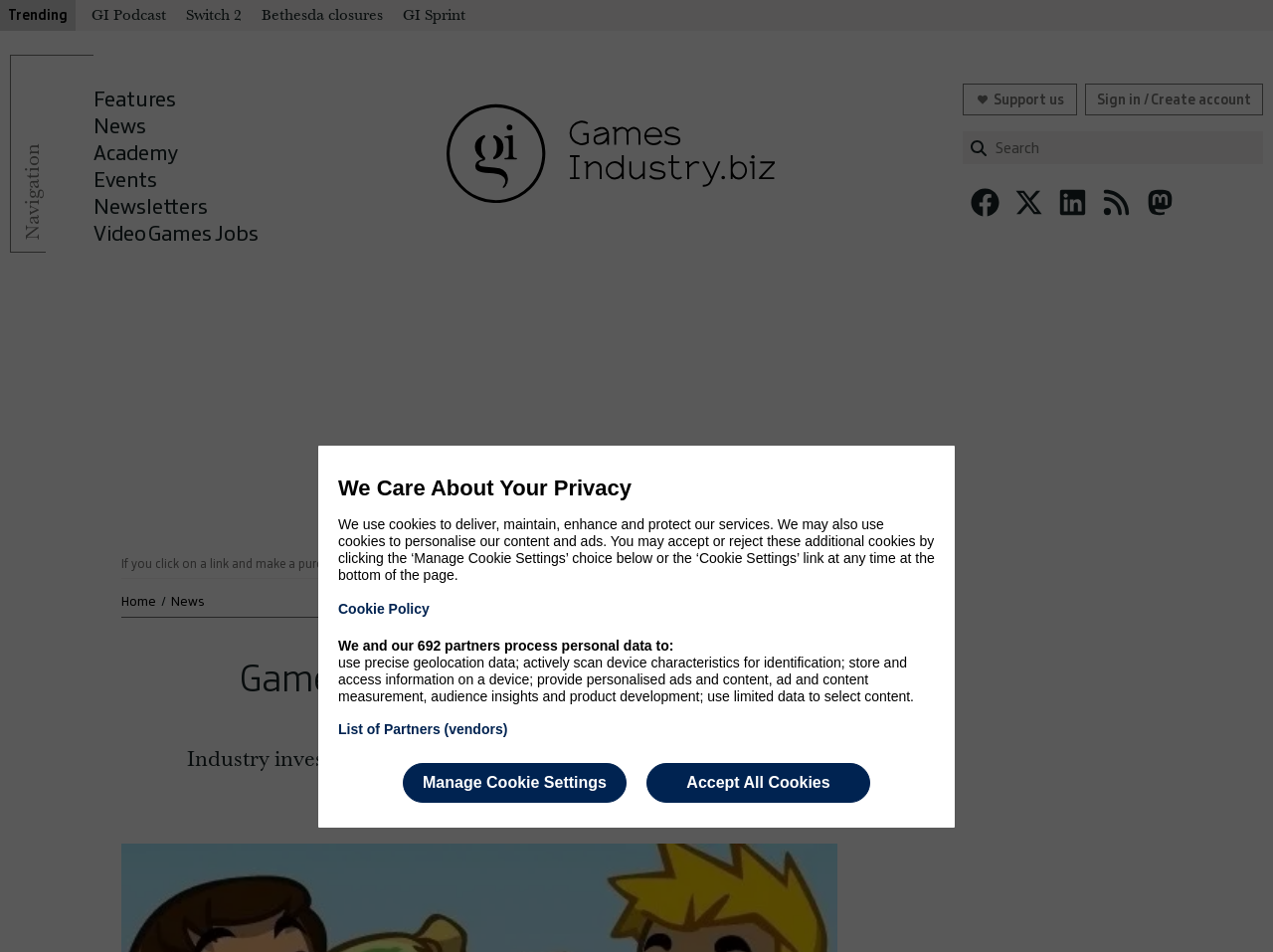Can you give a detailed response to the following question using the information from the image? How can I follow this website on social media?

The website provides links to follow them on various social media platforms, including Facebook, X, LinkedIn, and Mastodon, as indicated by the links 'Check us out on Facebook', 'Check us out on X', 'Check us out on LinkedIn', and 'Check us out on Mastodon'.